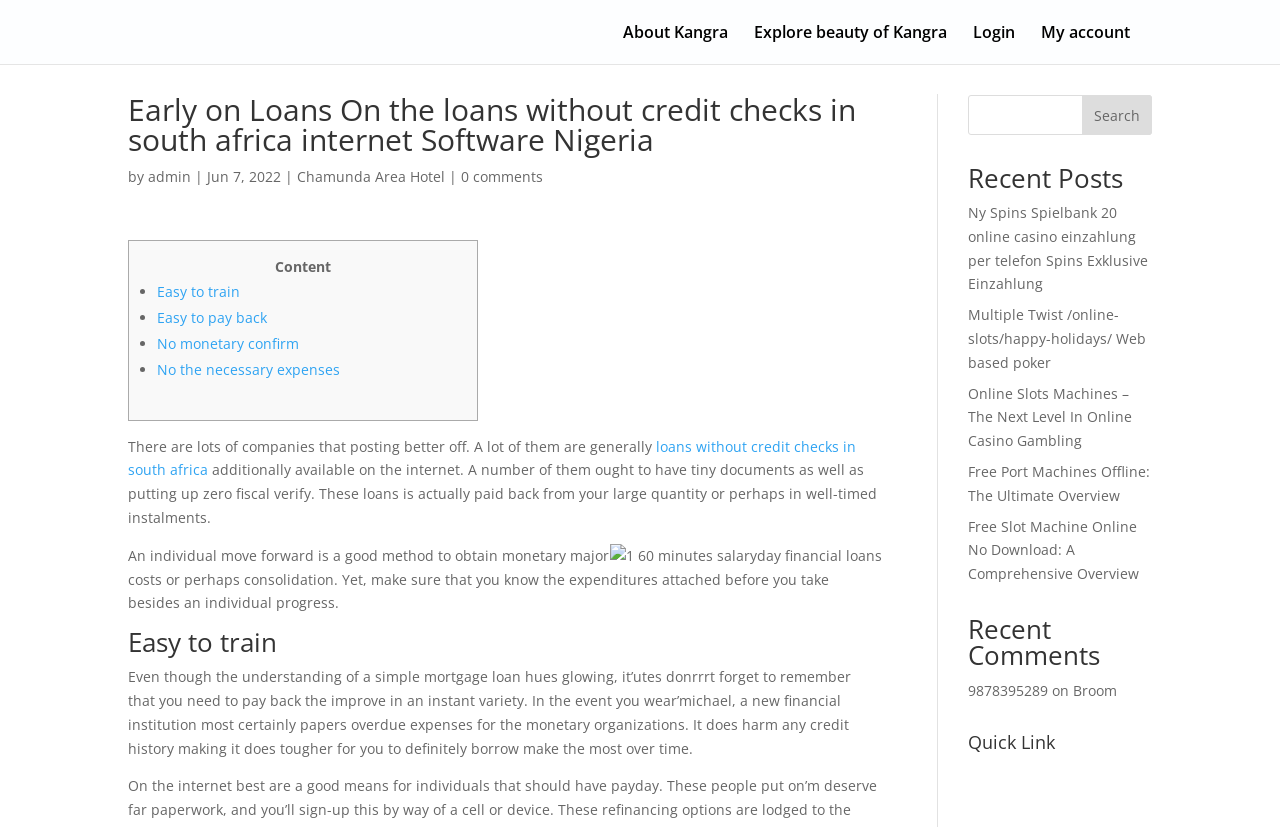Show the bounding box coordinates of the element that should be clicked to complete the task: "Search for something".

[0.756, 0.115, 0.9, 0.163]